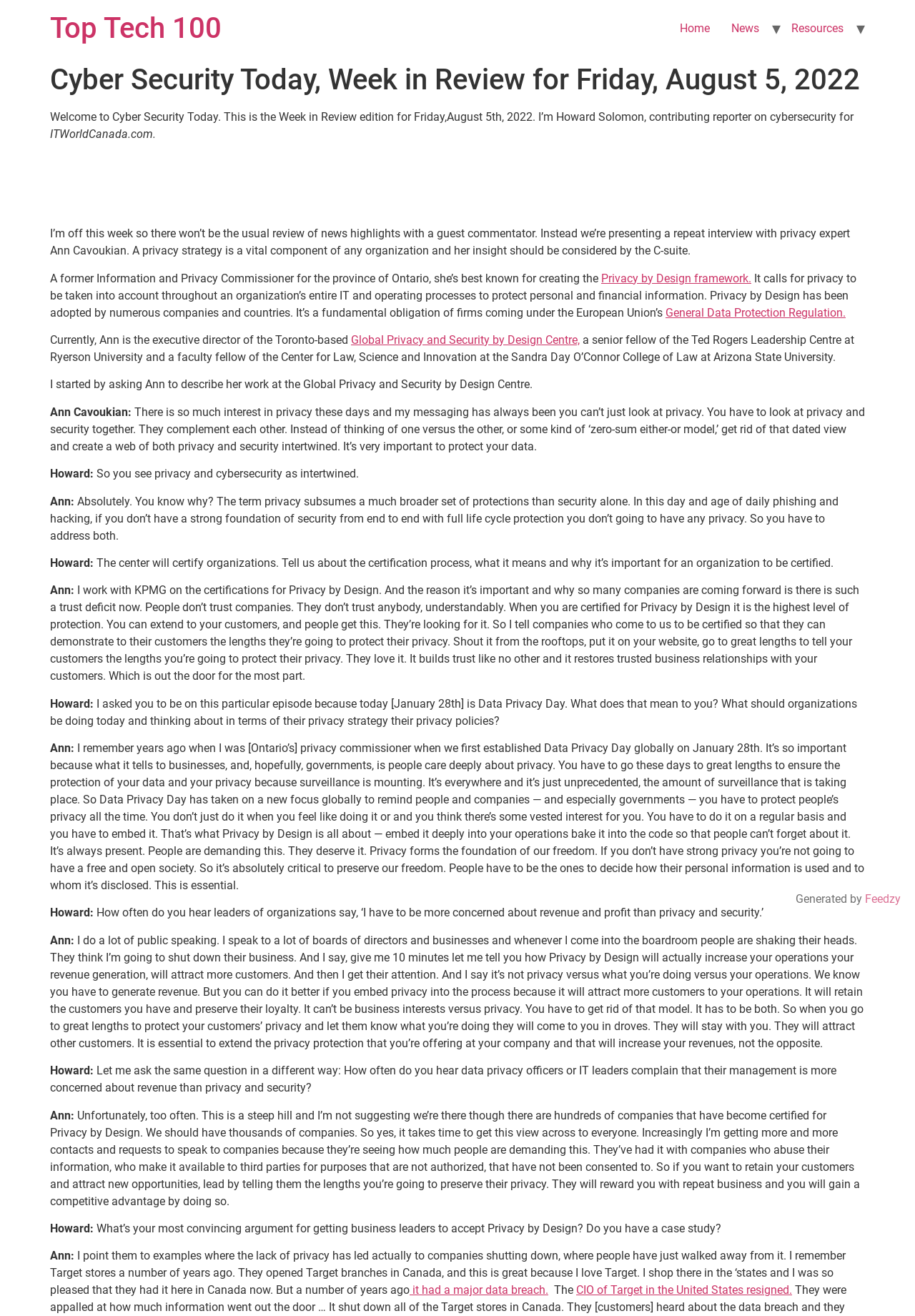Predict the bounding box for the UI component with the following description: "Top Tech 100".

[0.055, 0.009, 0.242, 0.034]